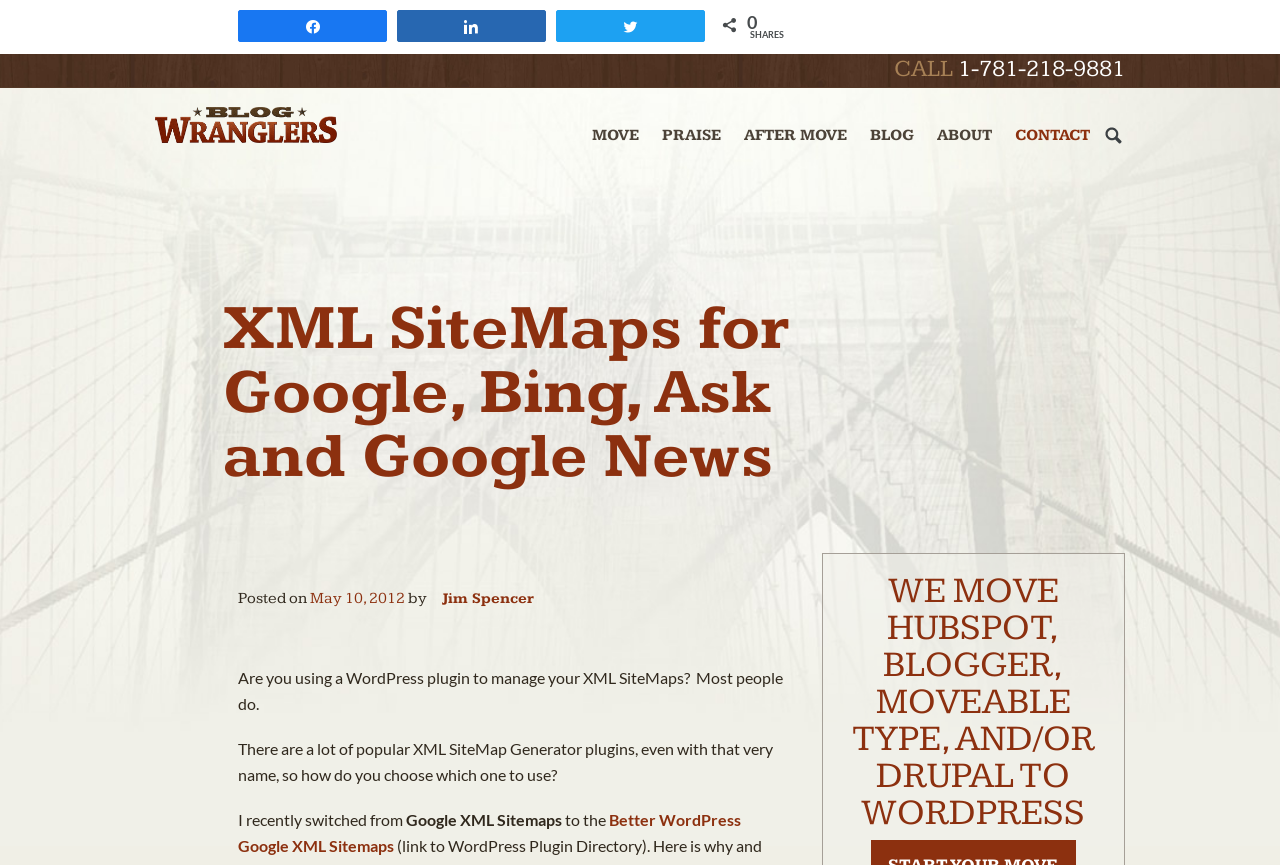Carefully observe the image and respond to the question with a detailed answer:
What is the name of the blog?

I found the name of the blog by looking at the heading element with the text 'Blog Wranglers' which is located at the top of the webpage.